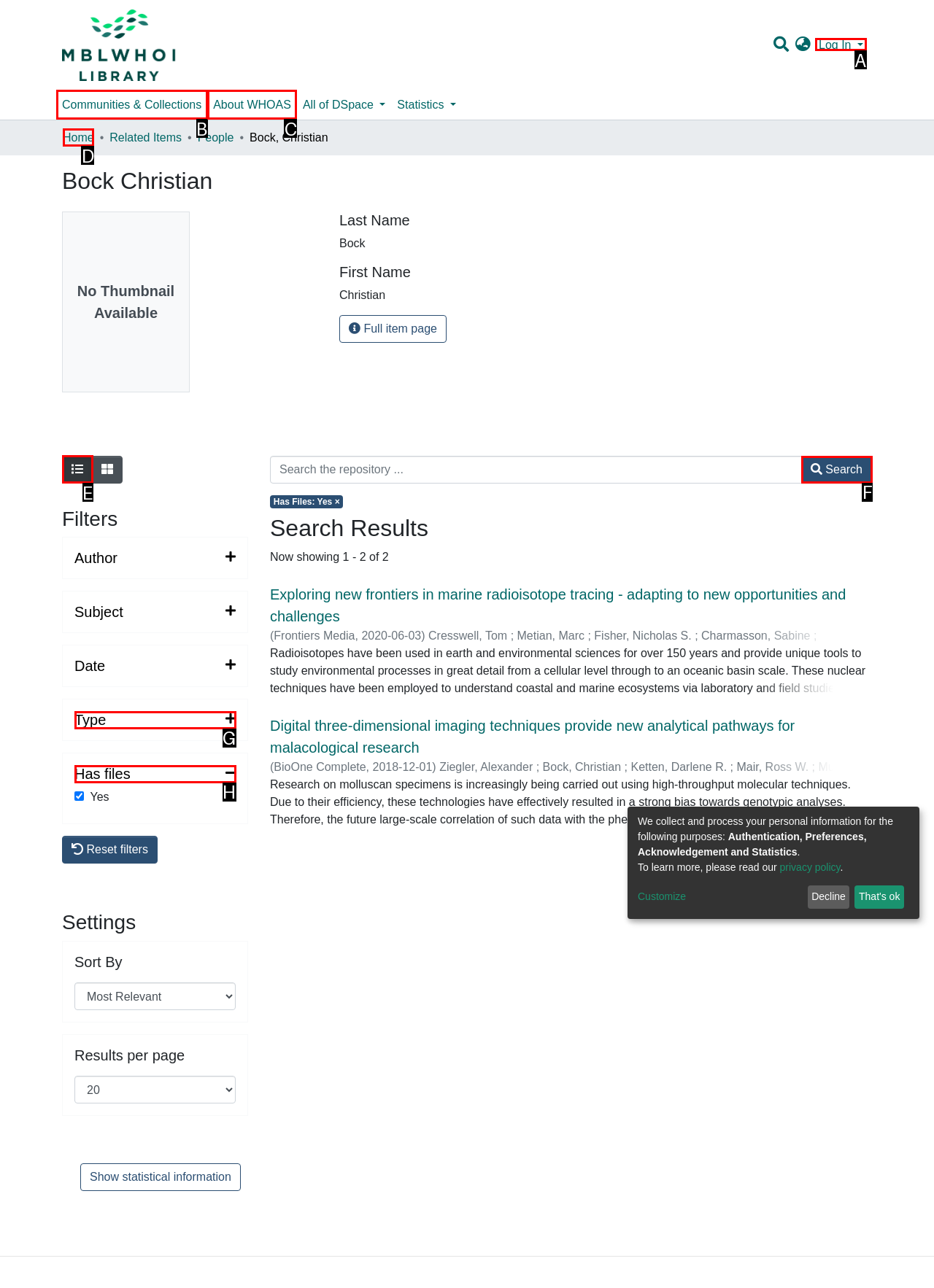For the given instruction: Search, determine which boxed UI element should be clicked. Answer with the letter of the corresponding option directly.

F